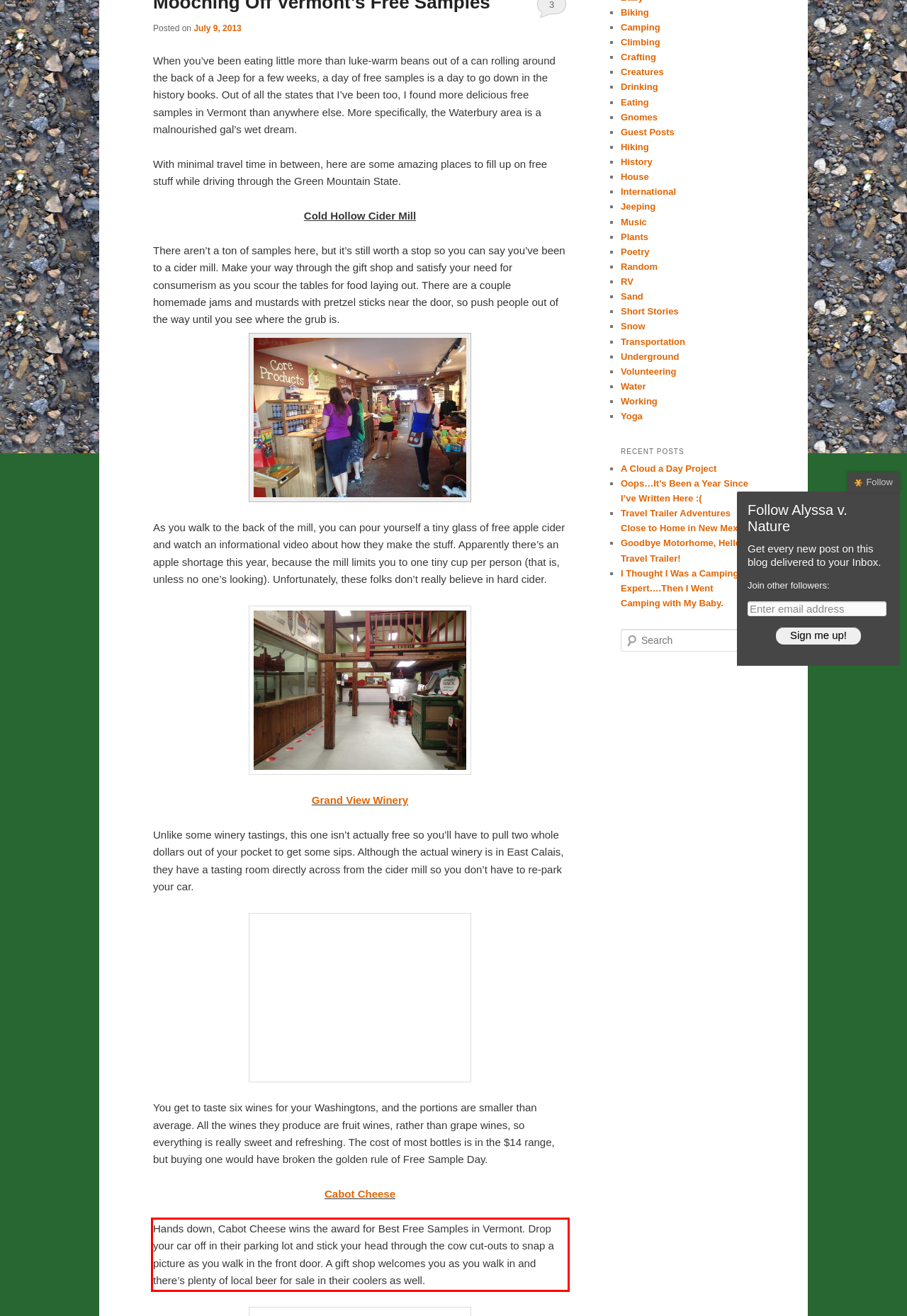Analyze the red bounding box in the provided webpage screenshot and generate the text content contained within.

Hands down, Cabot Cheese wins the award for Best Free Samples in Vermont. Drop your car off in their parking lot and stick your head through the cow cut-outs to snap a picture as you walk in the front door. A gift shop welcomes you as you walk in and there’s plenty of local beer for sale in their coolers as well.